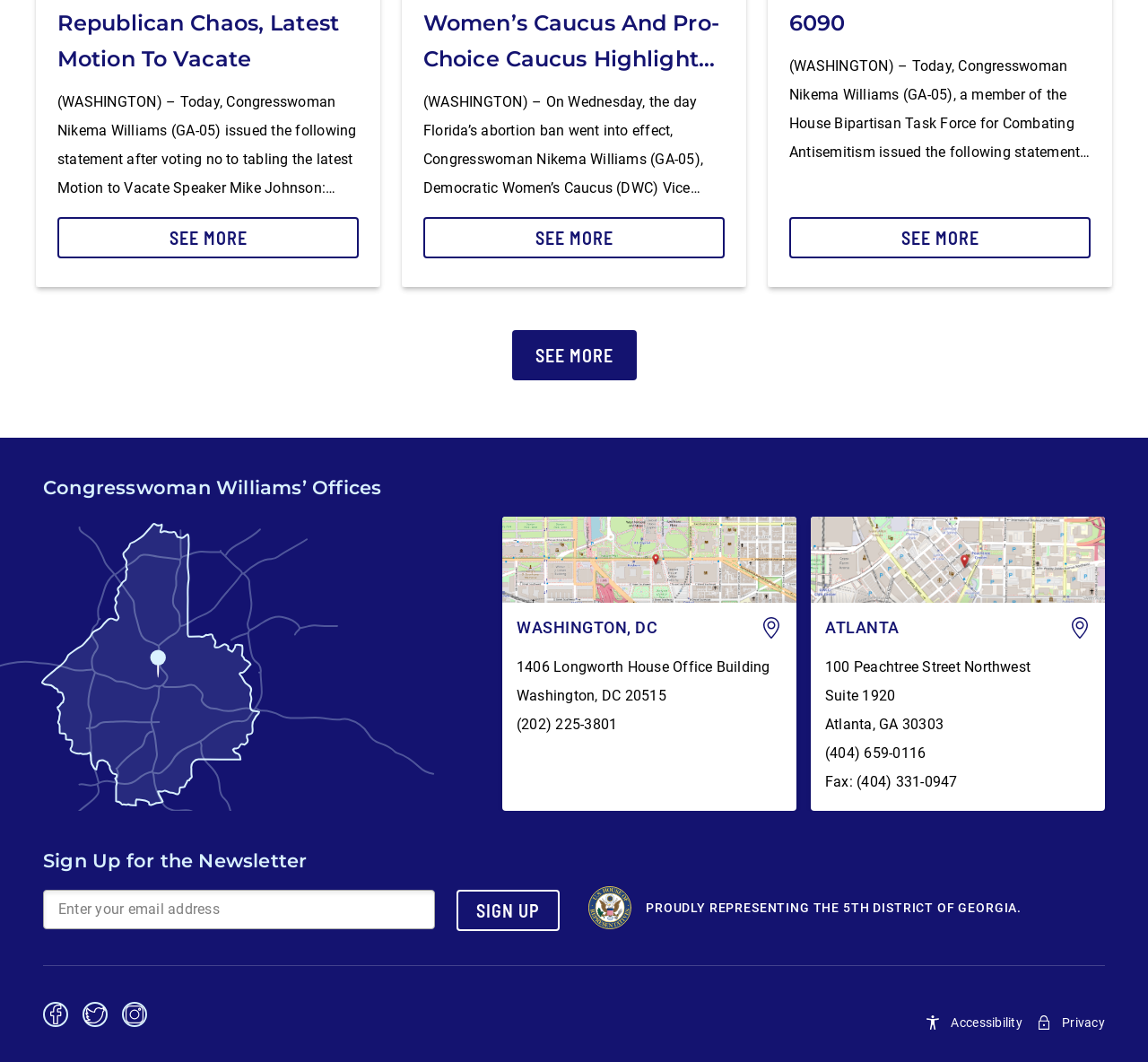Please provide a detailed answer to the question below based on the screenshot: 
What is the topic of the latest statement issued by Congresswoman Nikema Williams?

I read the first statement issued by Congresswoman Nikema Williams on the webpage, which mentions Republican House Speaker Mike Johnson.